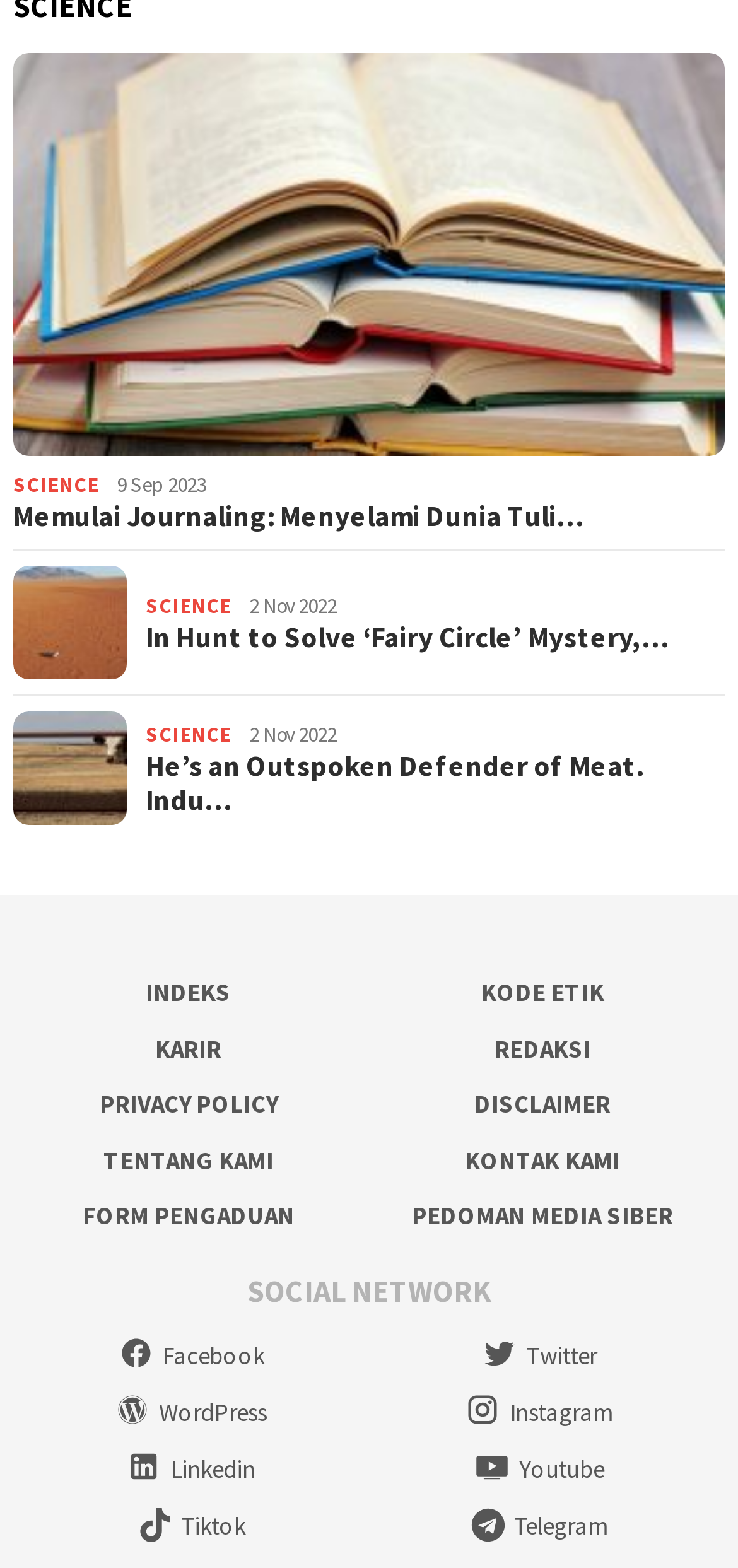Please find the bounding box coordinates of the element that needs to be clicked to perform the following instruction: "Click on the 'Memulai Journaling: Menyelami Dunia Tulisan Pribadi' article". The bounding box coordinates should be four float numbers between 0 and 1, represented as [left, top, right, bottom].

[0.018, 0.033, 0.982, 0.29]